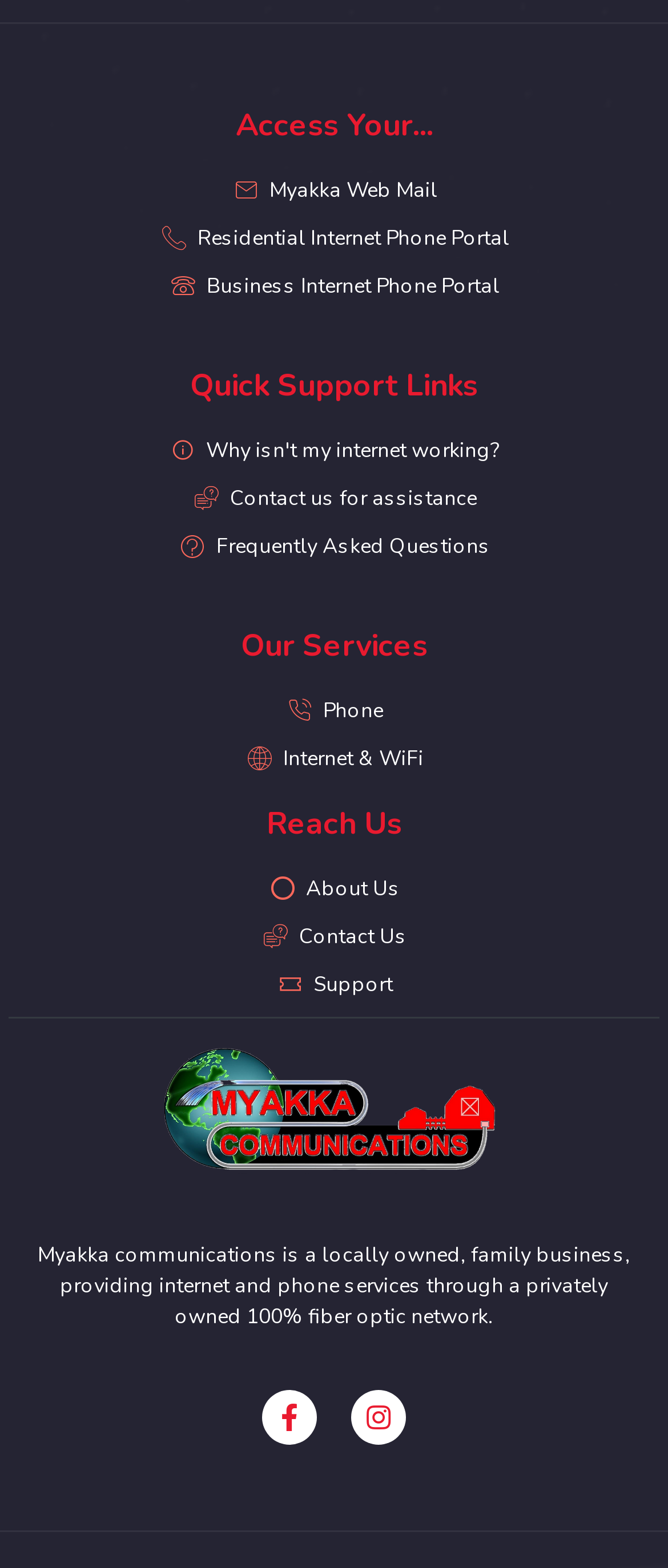Find the bounding box coordinates of the element to click in order to complete this instruction: "View frequently asked questions". The bounding box coordinates must be four float numbers between 0 and 1, denoted as [left, top, right, bottom].

[0.038, 0.338, 0.962, 0.358]